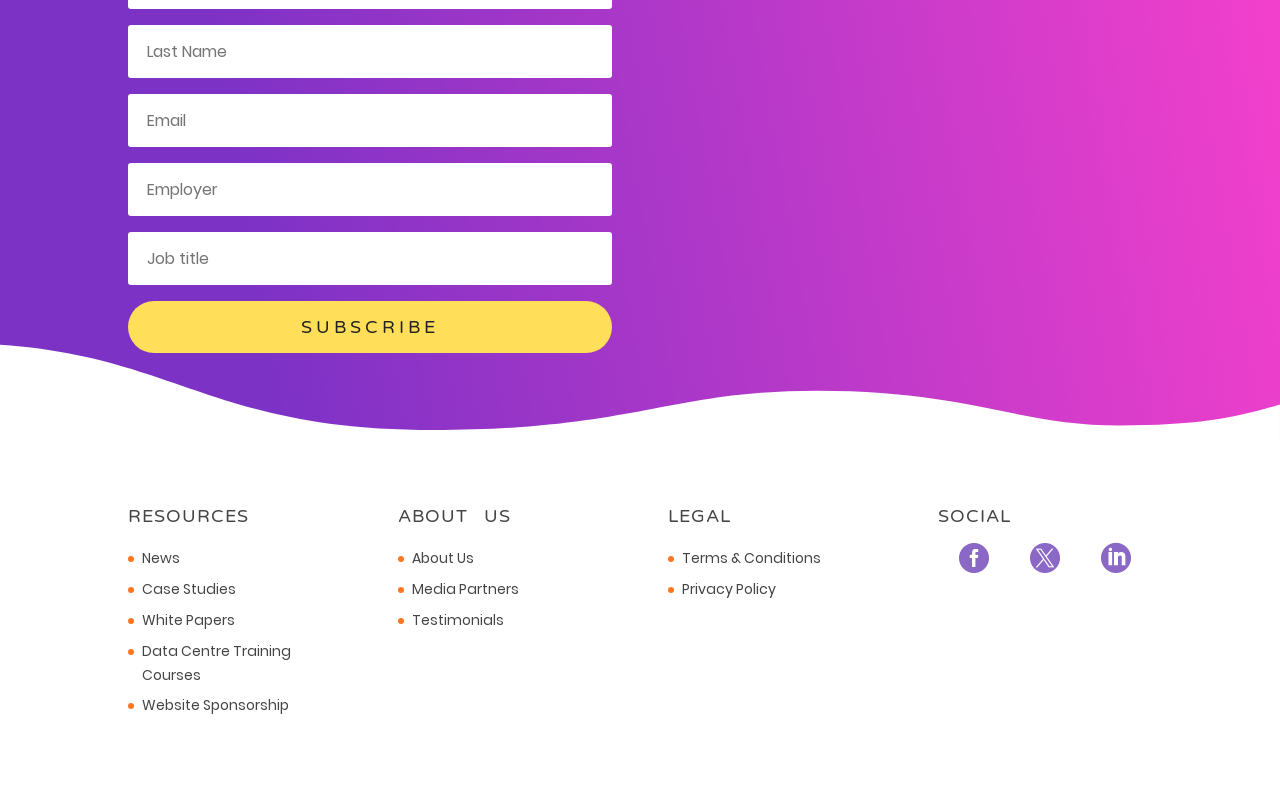How many links are there under the 'ABOUT US' category?
Give a one-word or short-phrase answer derived from the screenshot.

3